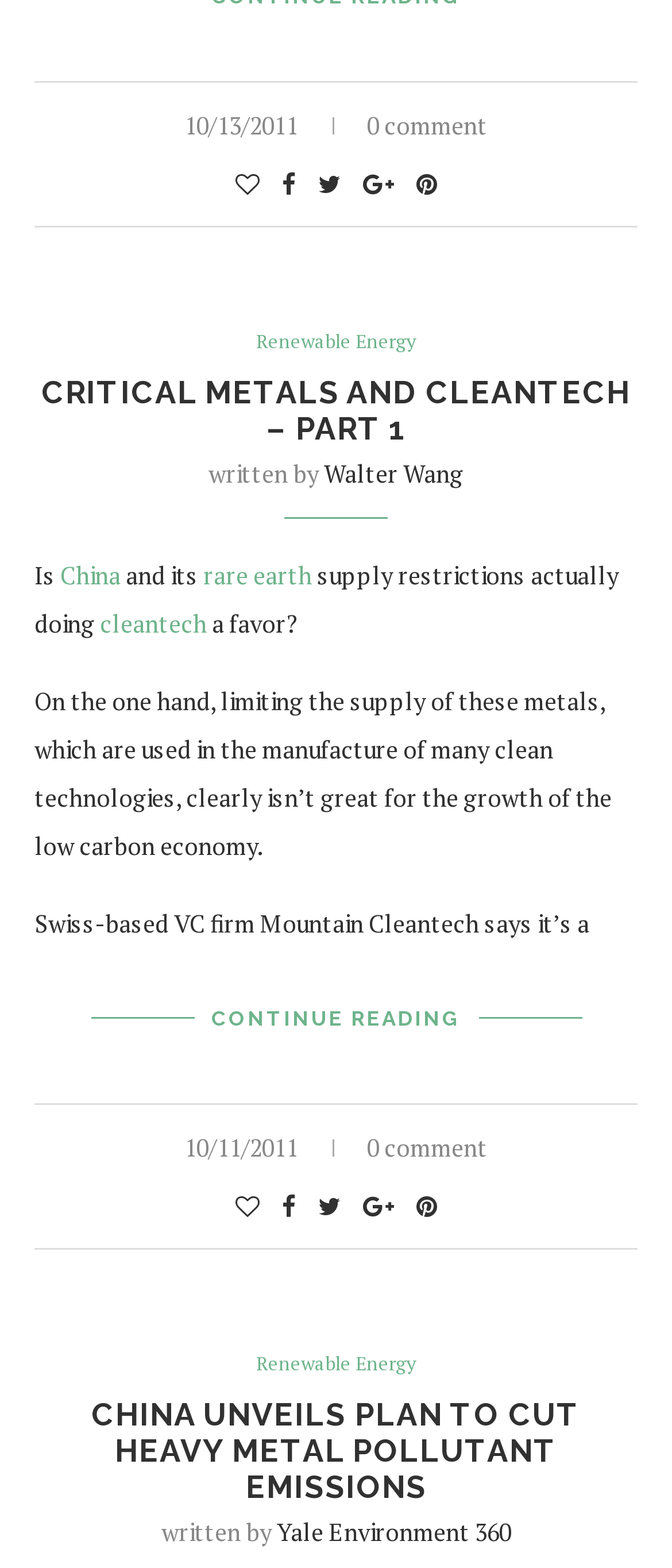Using the details in the image, give a detailed response to the question below:
Who wrote the first article?

The author of the first article is mentioned in a link element that says 'Walter Wang', which is located below the heading of the article.